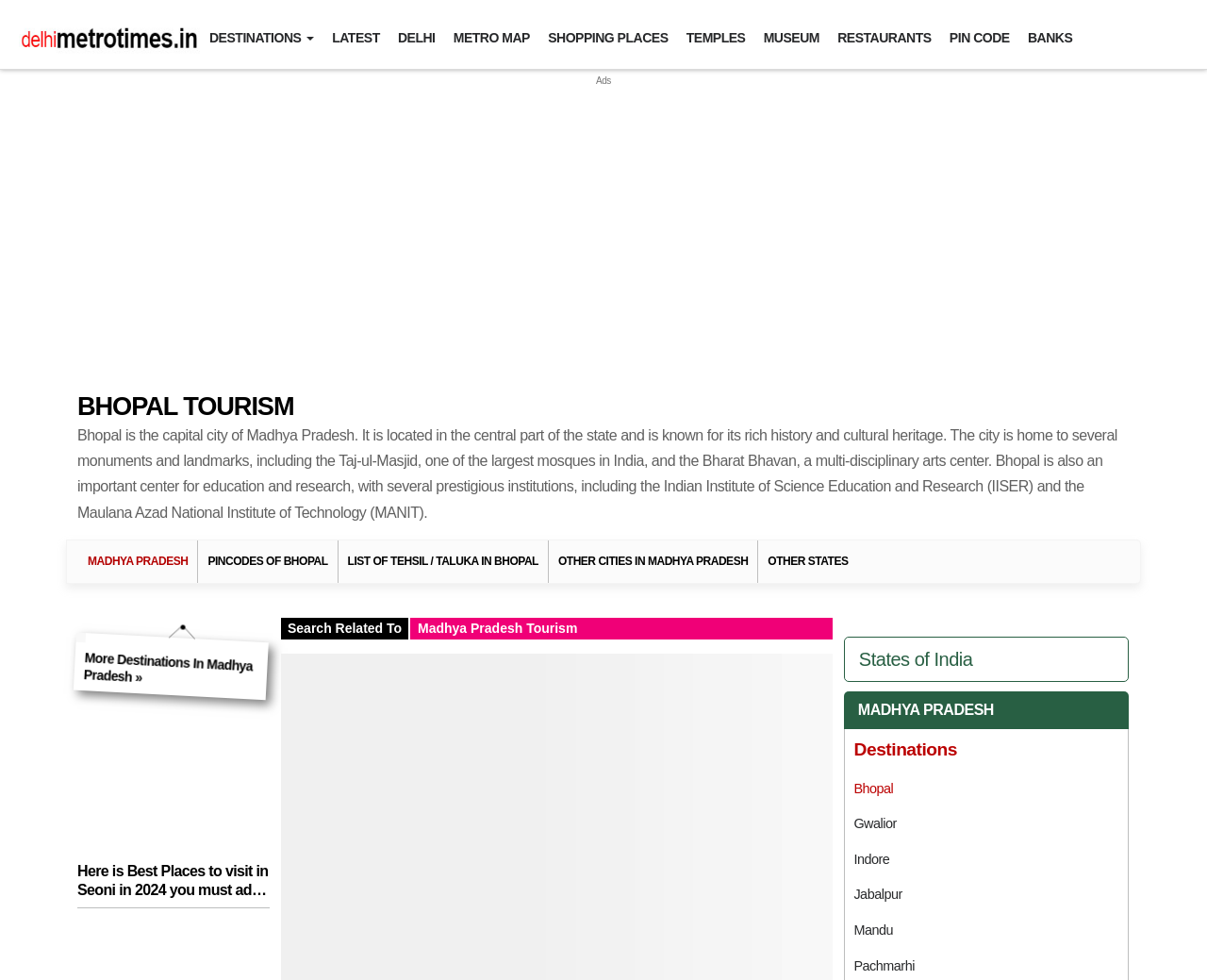Could you provide the bounding box coordinates for the portion of the screen to click to complete this instruction: "Visit the MADHYA PRADESH page"?

[0.065, 0.551, 0.164, 0.595]